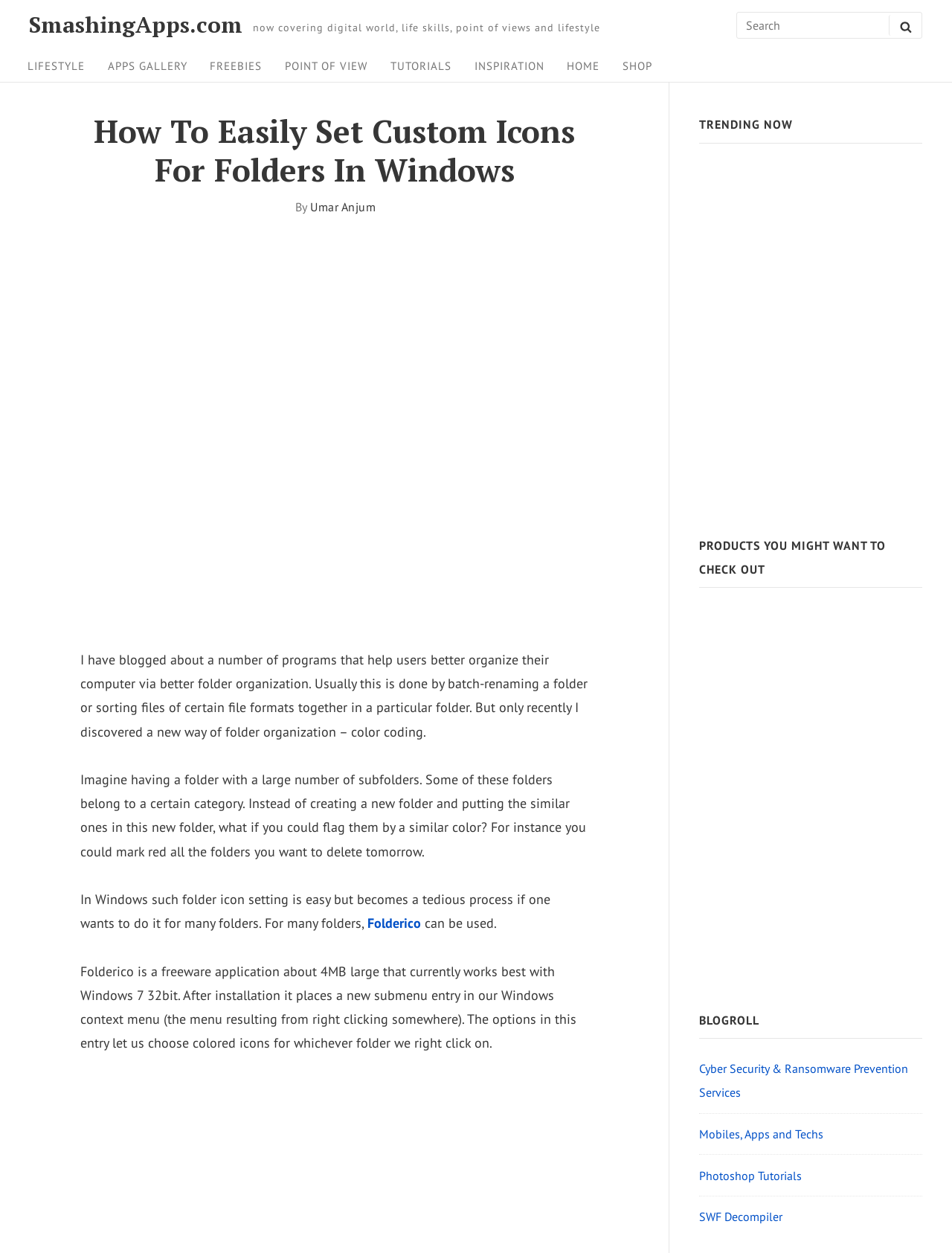Identify and extract the main heading of the webpage.

How To Easily Set Custom Icons For Folders In Windows